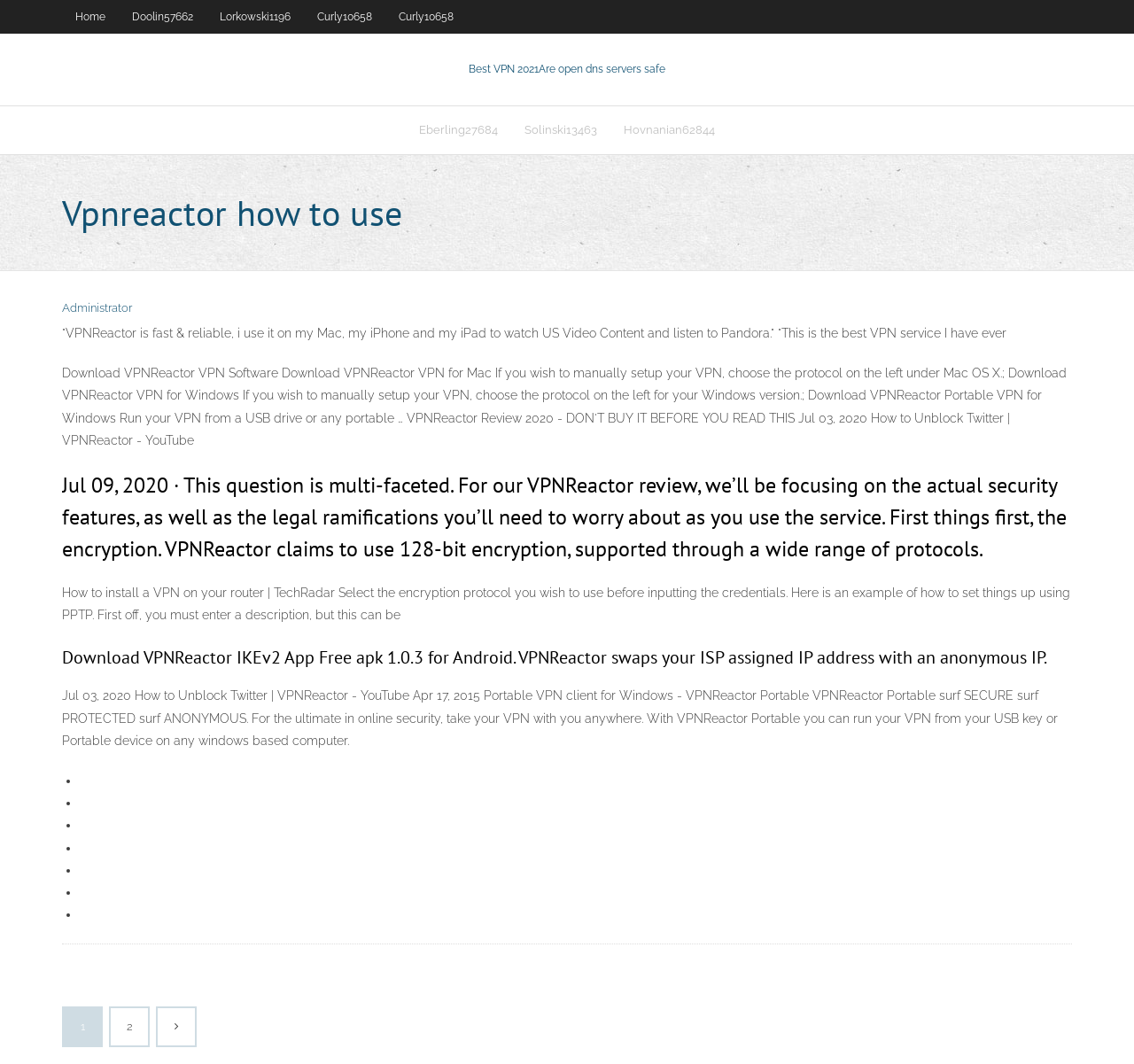What encryption protocol is mentioned in the review?
Based on the image, give a concise answer in the form of a single word or short phrase.

128-bit